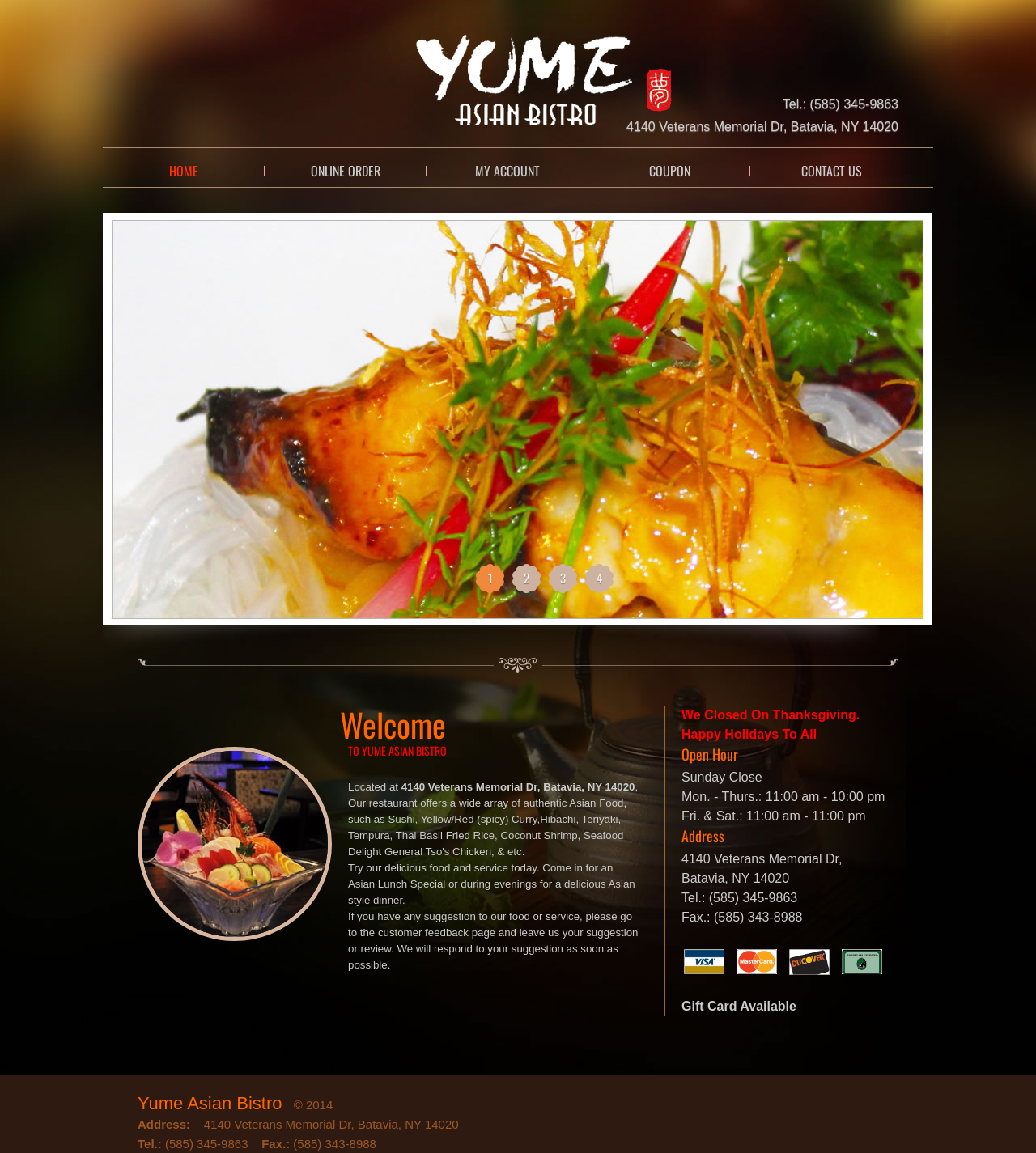Given the element description, predict the bounding box coordinates in the format (top-left x, top-left y, bottom-right x, bottom-right y), using floating point numbers between 0 and 1: Yume Asian Bistro

[0.133, 0.948, 0.272, 0.965]